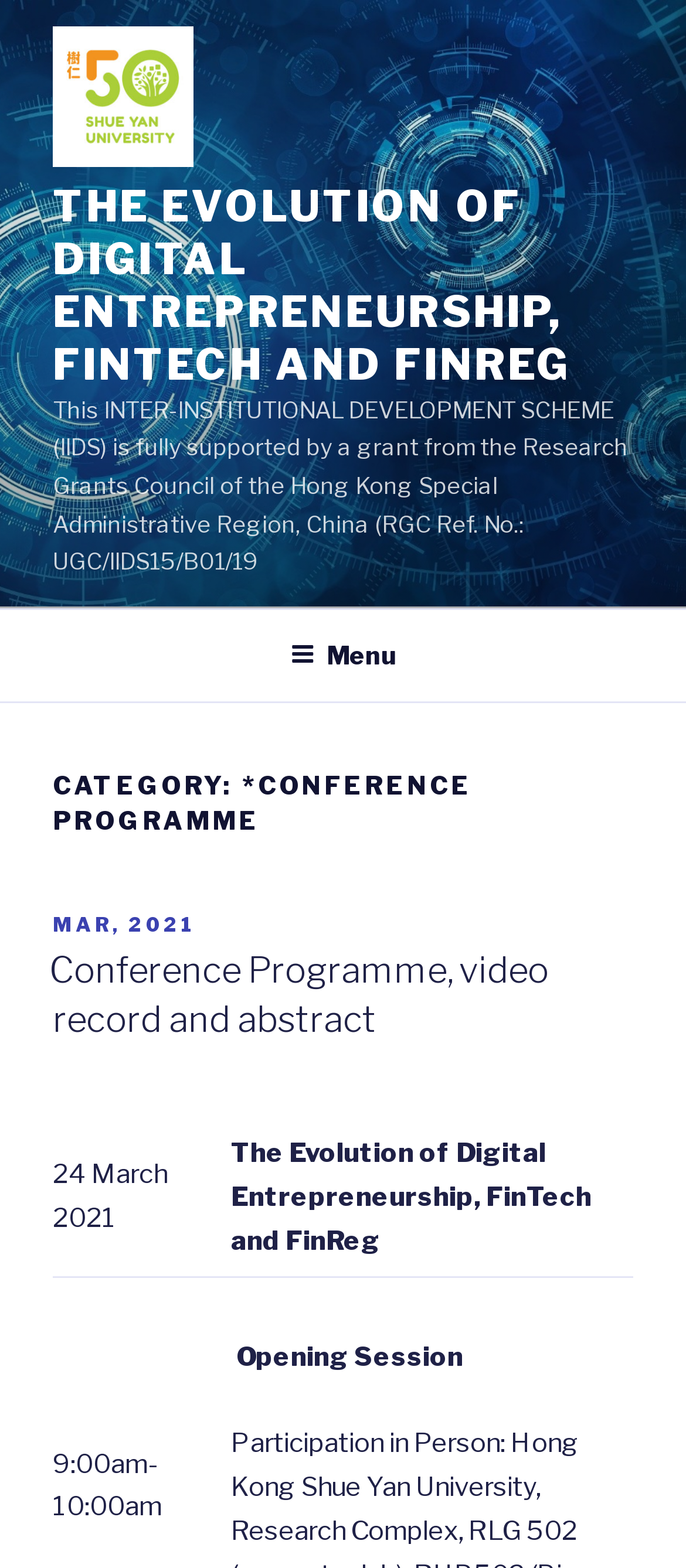Given the element description: "Mar, 2021May, 2022", predict the bounding box coordinates of this UI element. The coordinates must be four float numbers between 0 and 1, given as [left, top, right, bottom].

[0.077, 0.582, 0.287, 0.597]